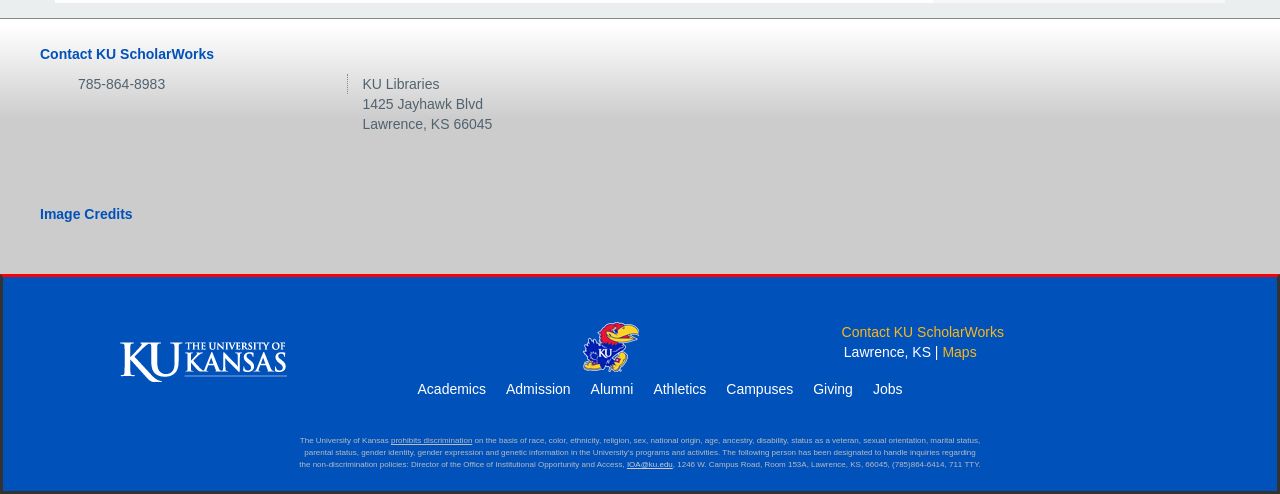Give the bounding box coordinates for this UI element: "Jobs". The coordinates should be four float numbers between 0 and 1, arranged as [left, top, right, bottom].

[0.674, 0.76, 0.713, 0.811]